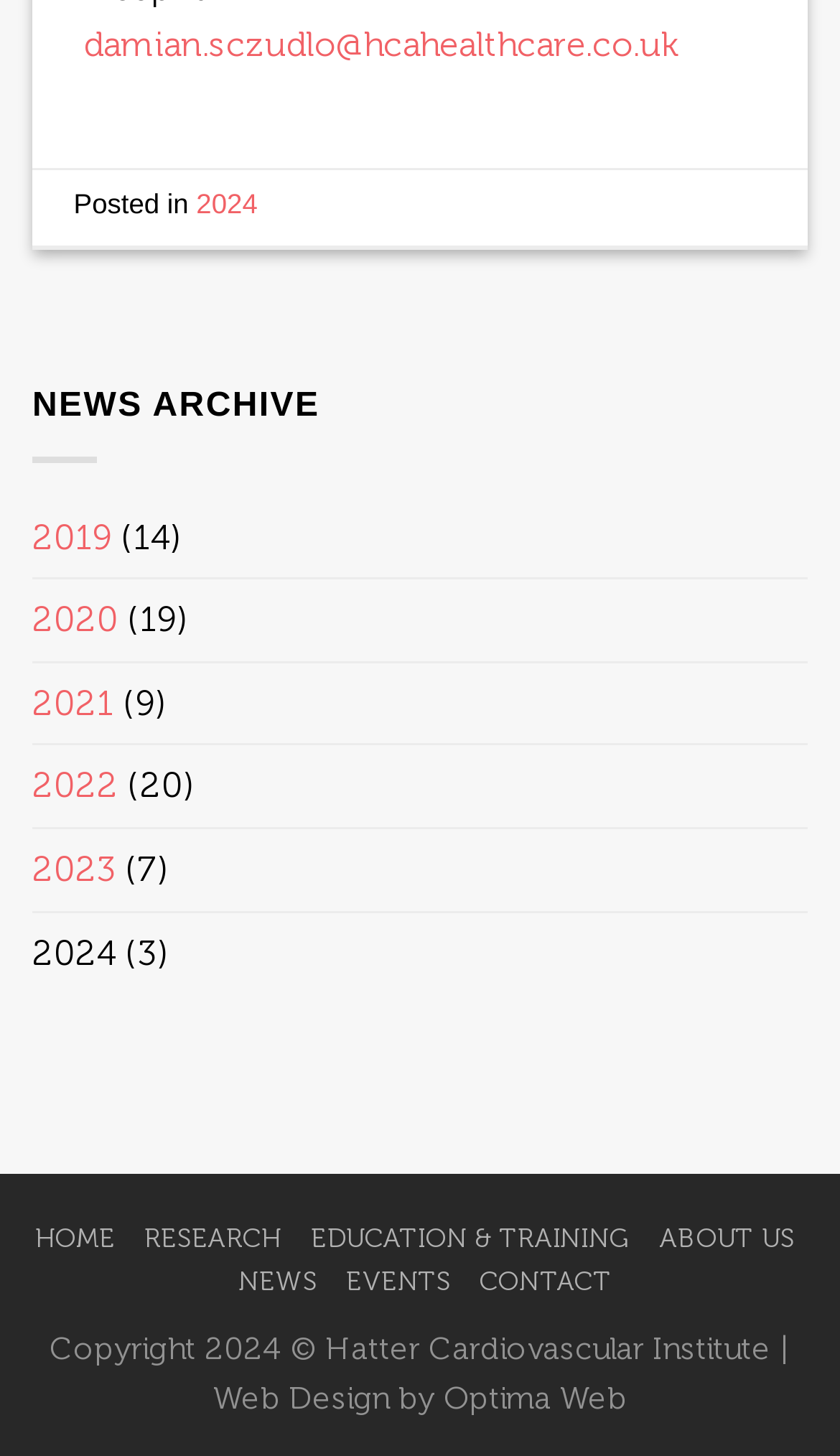Could you highlight the region that needs to be clicked to execute the instruction: "visit home page"?

[0.042, 0.839, 0.138, 0.861]